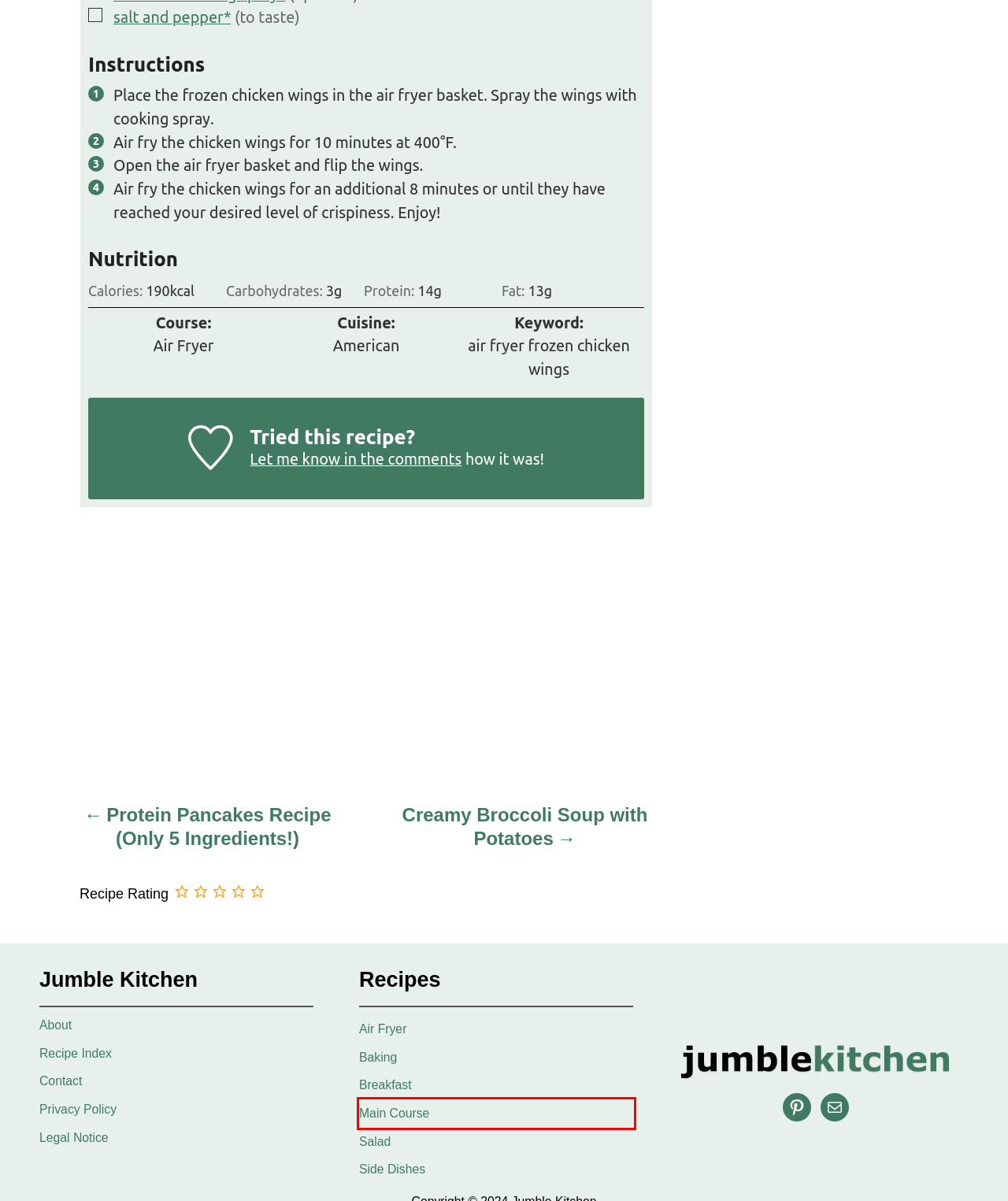Review the webpage screenshot provided, noting the red bounding box around a UI element. Choose the description that best matches the new webpage after clicking the element within the bounding box. The following are the options:
A. Protein Pancakes Recipe (Only 5 Ingredients!)
B. Baking Archives - Jumble Kitchen
C. Breakfast Archives - Jumble Kitchen
D. Creamy Broccoli Soup with Potatoes
E. Salad Archives - Jumble Kitchen
F. Air Fryer Apples
G. Main Course Archives - Jumble Kitchen
H. Side Dishes Archives - Jumble Kitchen

G